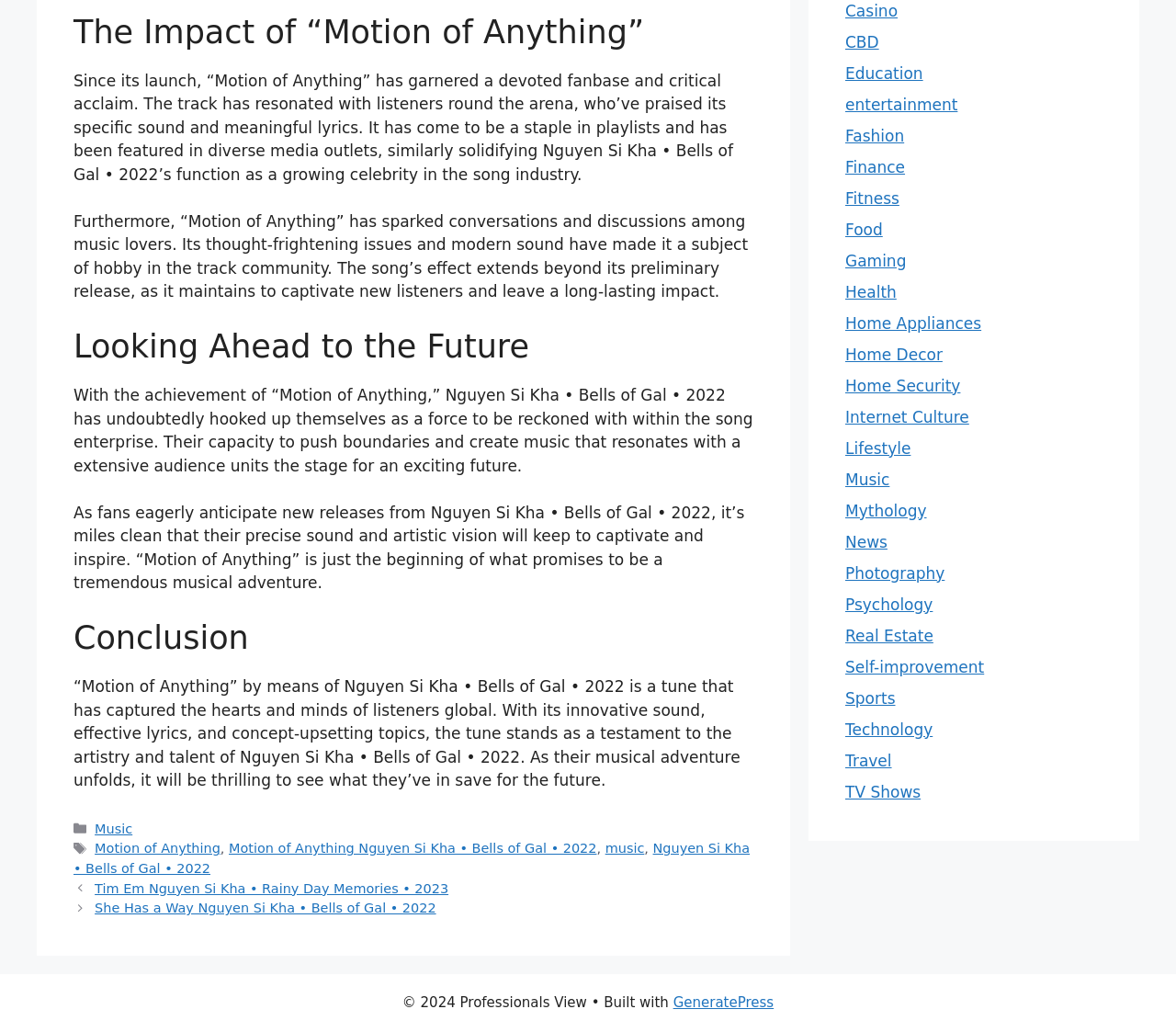Use a single word or phrase to respond to the question:
Who is the artist of the song 'Motion of Anything'?

Nguyen Si Kha • Bells of Gal • 2022